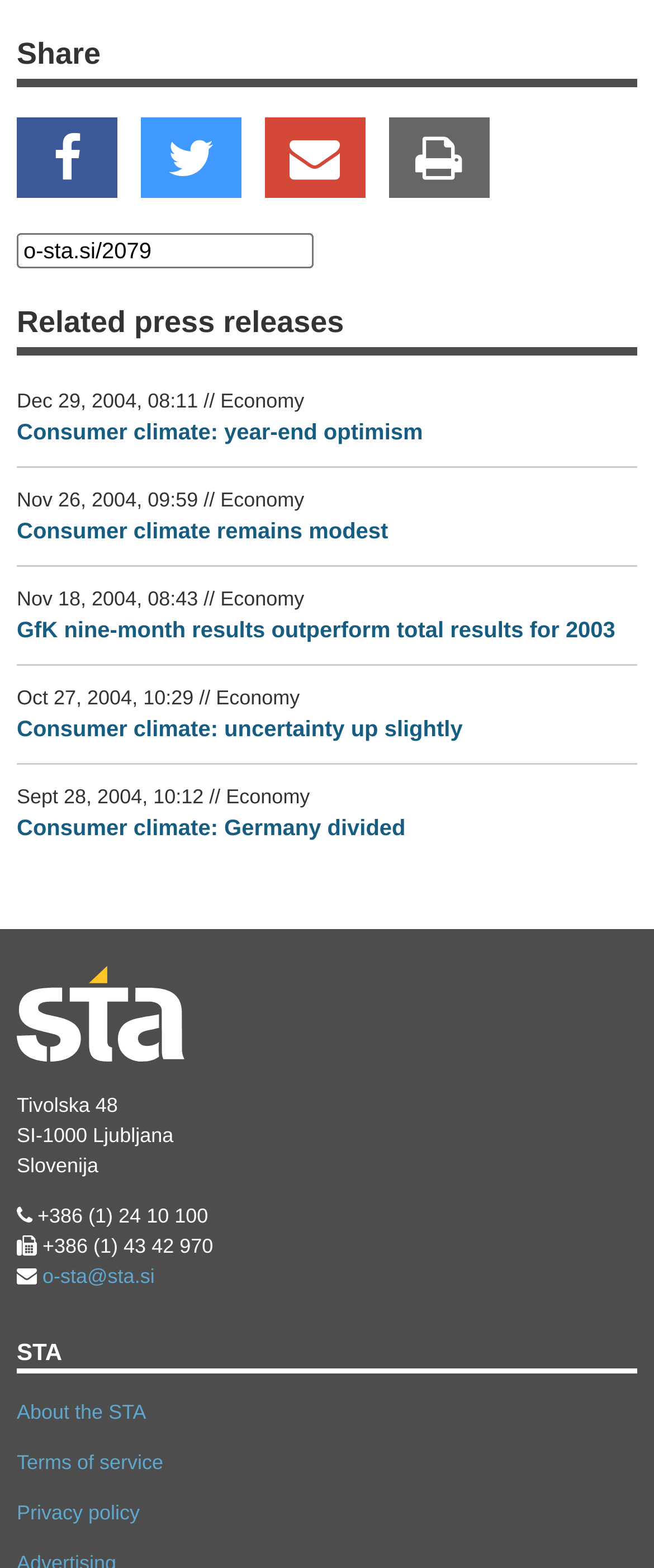Please identify the bounding box coordinates of the clickable area that will fulfill the following instruction: "Contact STA via email". The coordinates should be in the format of four float numbers between 0 and 1, i.e., [left, top, right, bottom].

[0.065, 0.807, 0.236, 0.822]